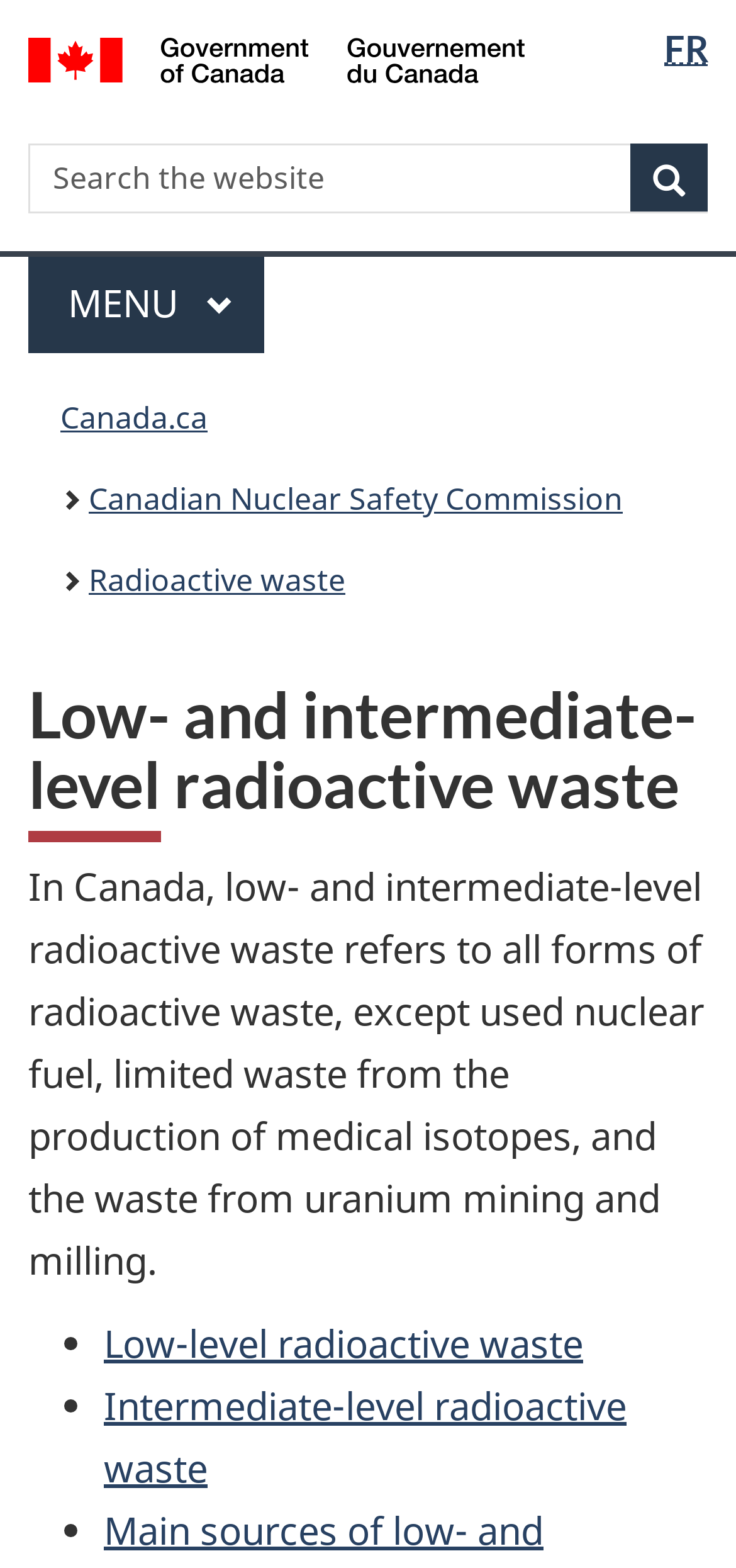Provide the bounding box for the UI element matching this description: "Skip to main content".

[0.5, 0.012, 0.526, 0.024]